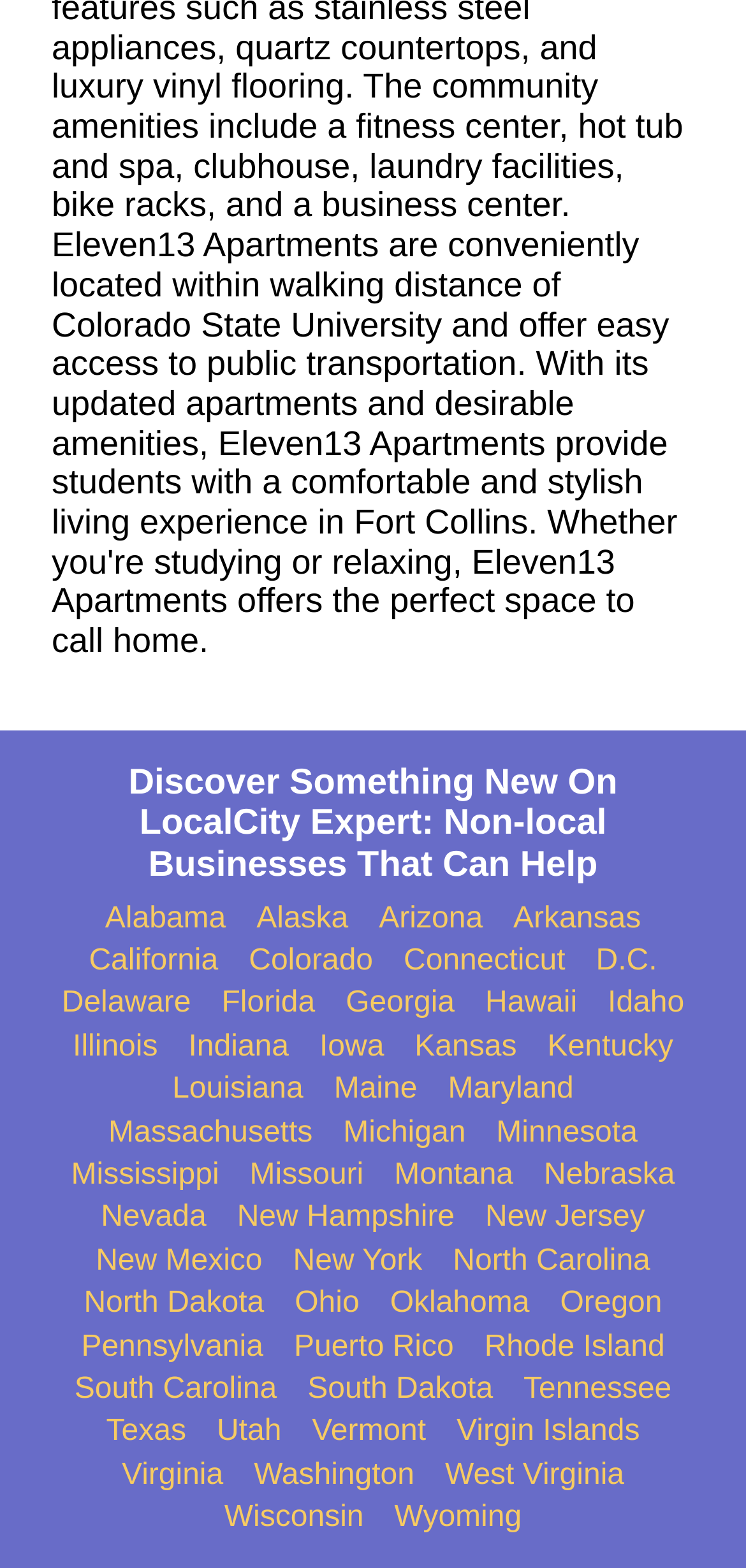Please determine the bounding box coordinates of the element to click in order to execute the following instruction: "Click on Alabama". The coordinates should be four float numbers between 0 and 1, specified as [left, top, right, bottom].

[0.141, 0.575, 0.303, 0.598]